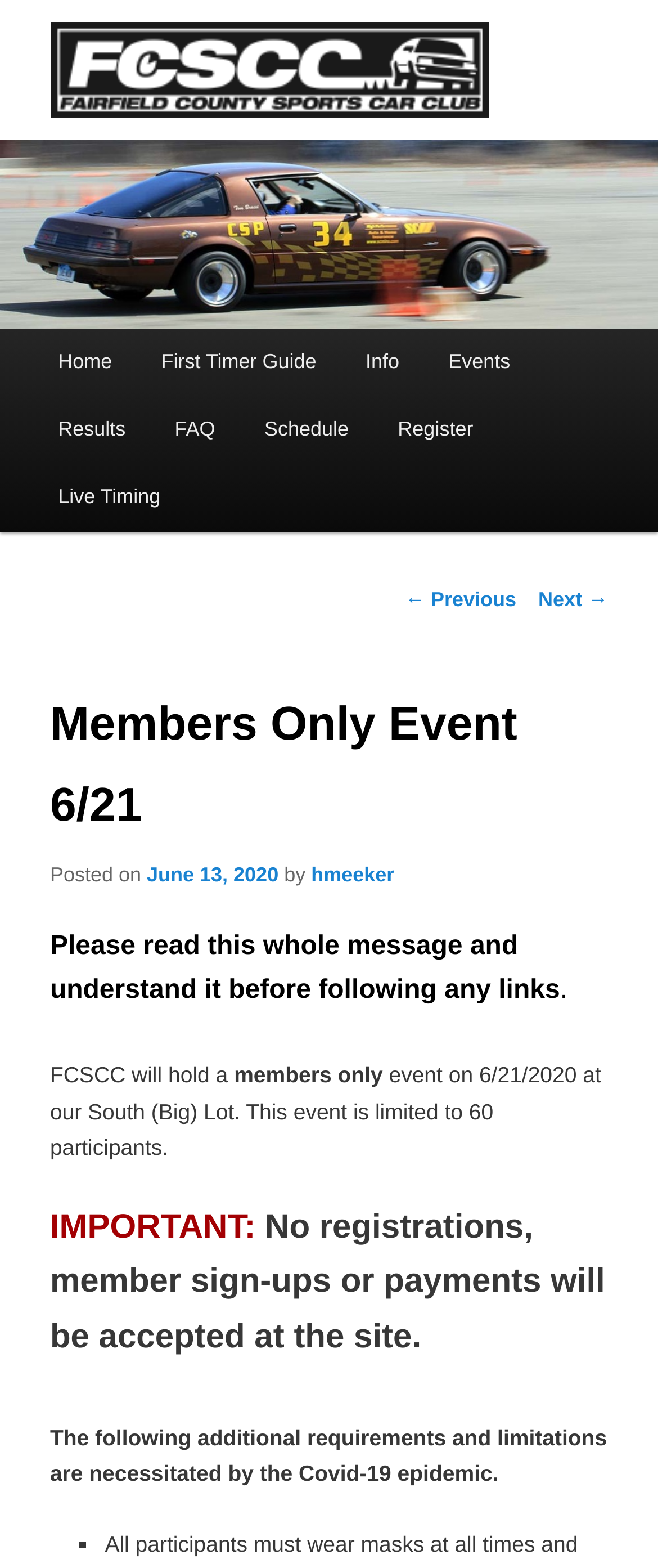Locate the bounding box coordinates of the element that should be clicked to fulfill the instruction: "Click the 'Home' link".

[0.051, 0.21, 0.208, 0.253]